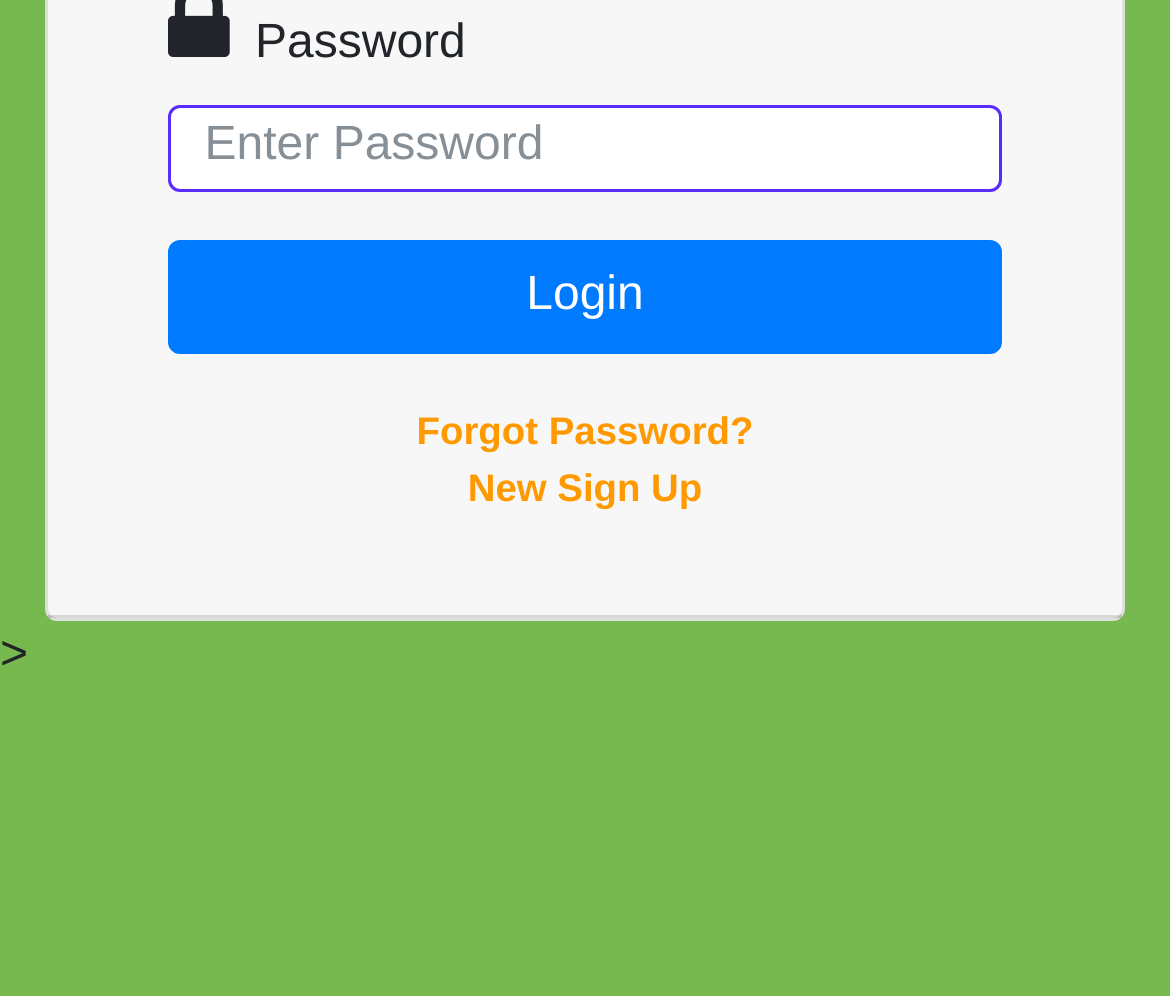Using the webpage screenshot, locate the HTML element that fits the following description and provide its bounding box: "New Sign Up".

[0.144, 0.462, 0.856, 0.52]